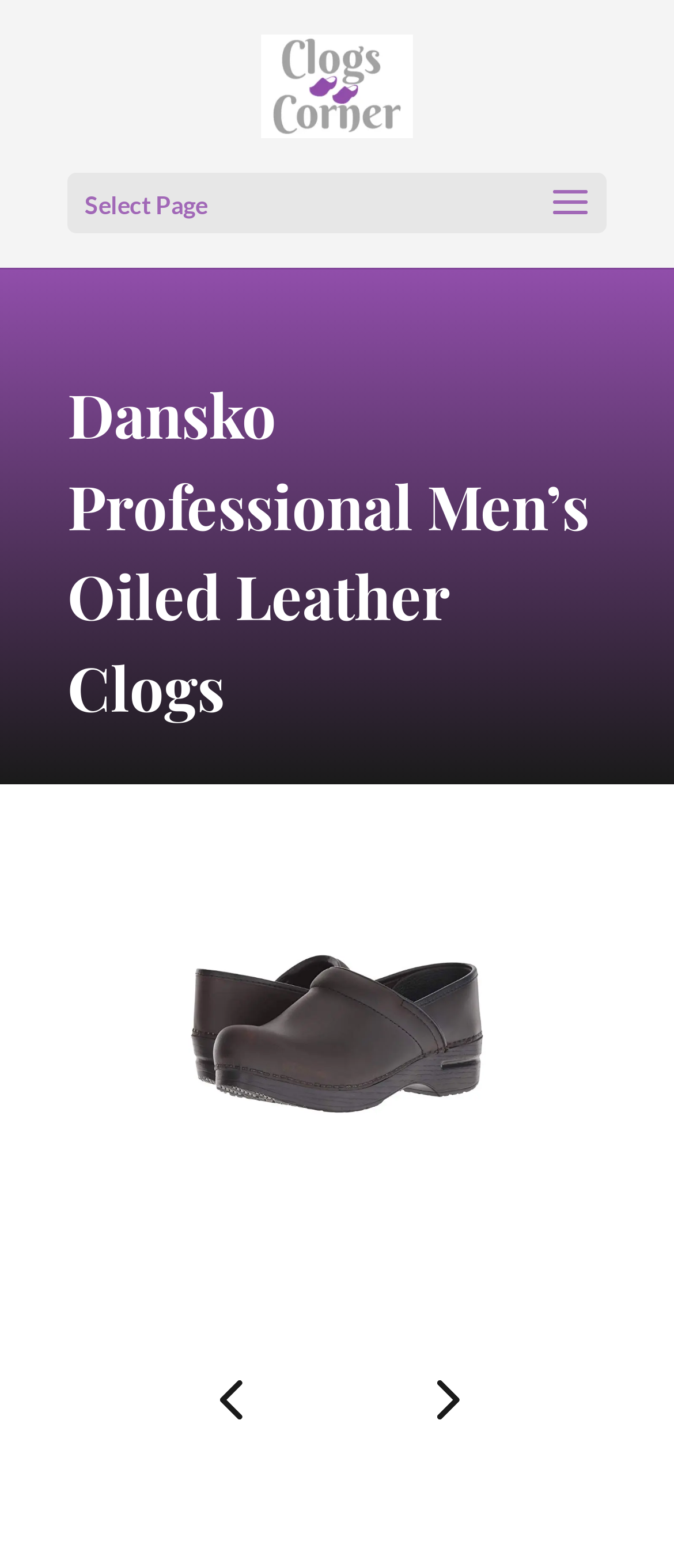Please find the bounding box coordinates in the format (top-left x, top-left y, bottom-right x, bottom-right y) for the given element description. Ensure the coordinates are floating point numbers between 0 and 1. Description: Illustrator

None